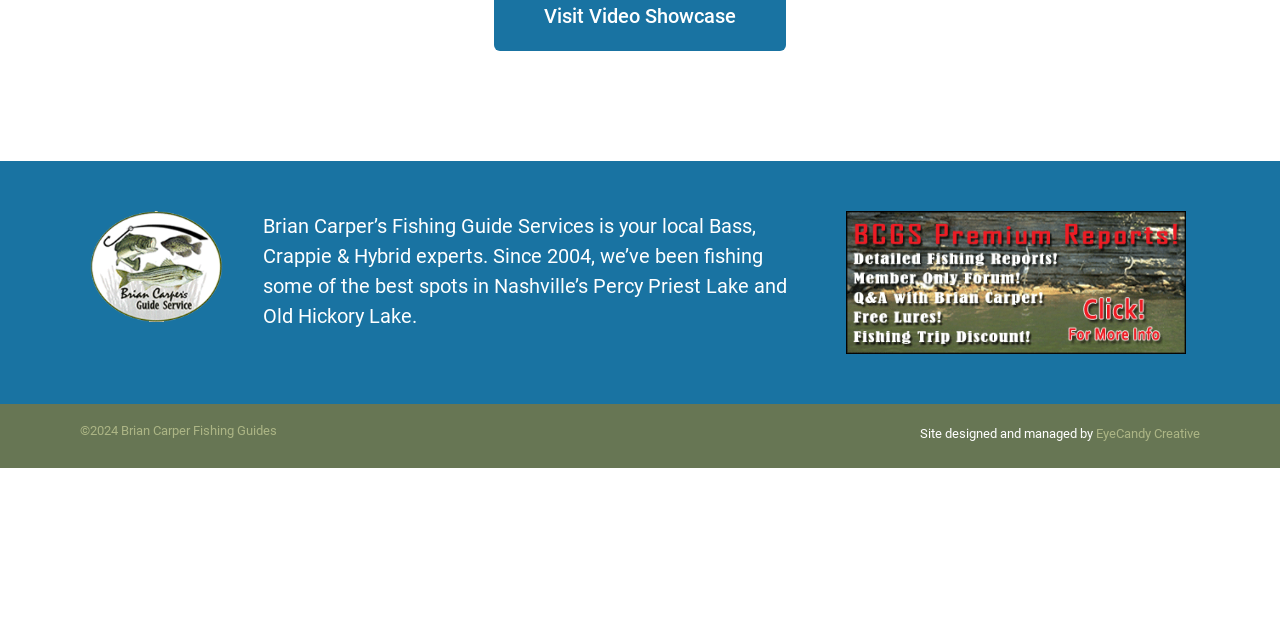Find the bounding box coordinates for the element described here: "alt="Brian Carper Fishing Guides"".

[0.07, 0.33, 0.174, 0.504]